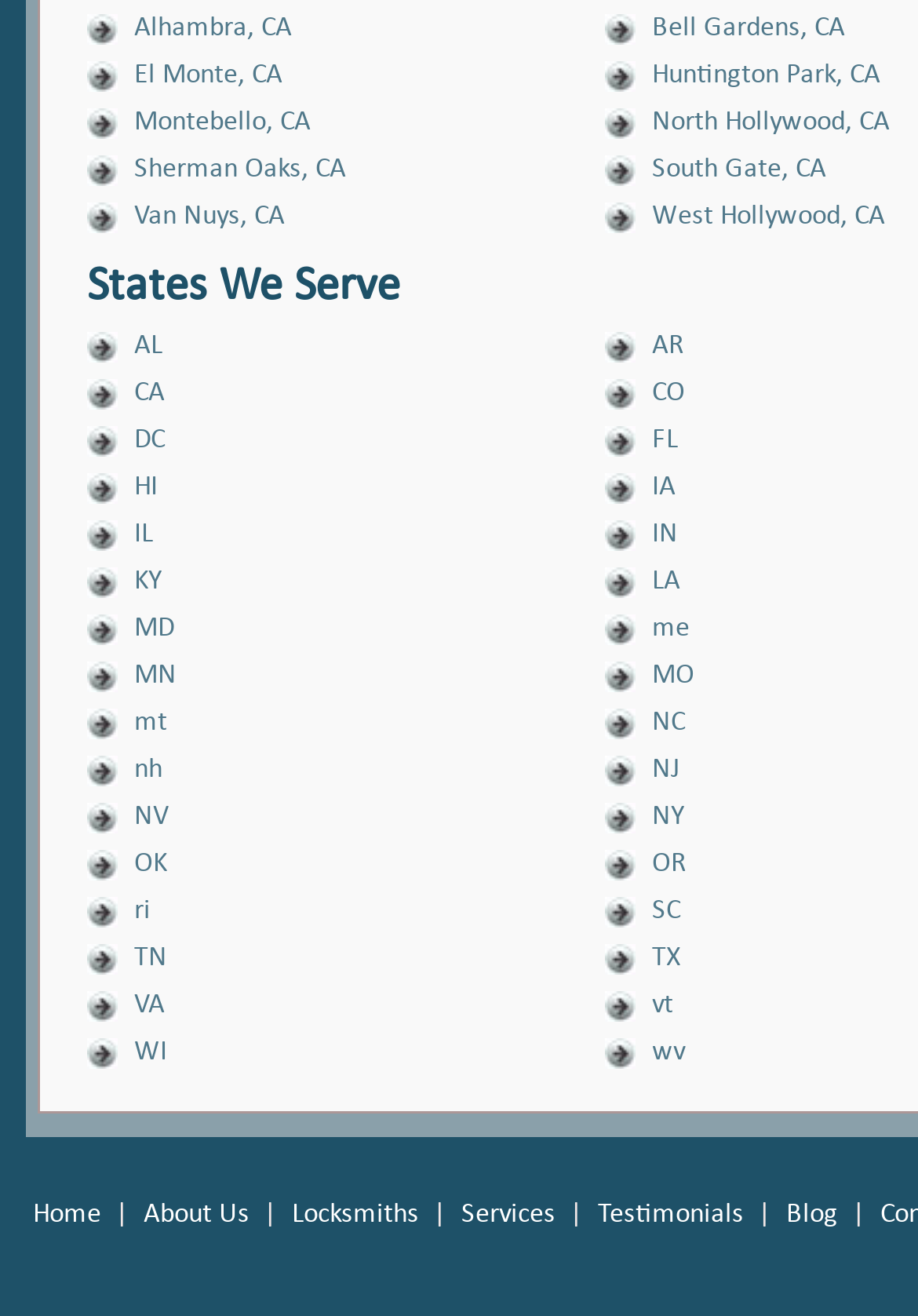Find the bounding box coordinates for the element that must be clicked to complete the instruction: "Go to Home". The coordinates should be four float numbers between 0 and 1, indicated as [left, top, right, bottom].

[0.028, 0.912, 0.118, 0.934]